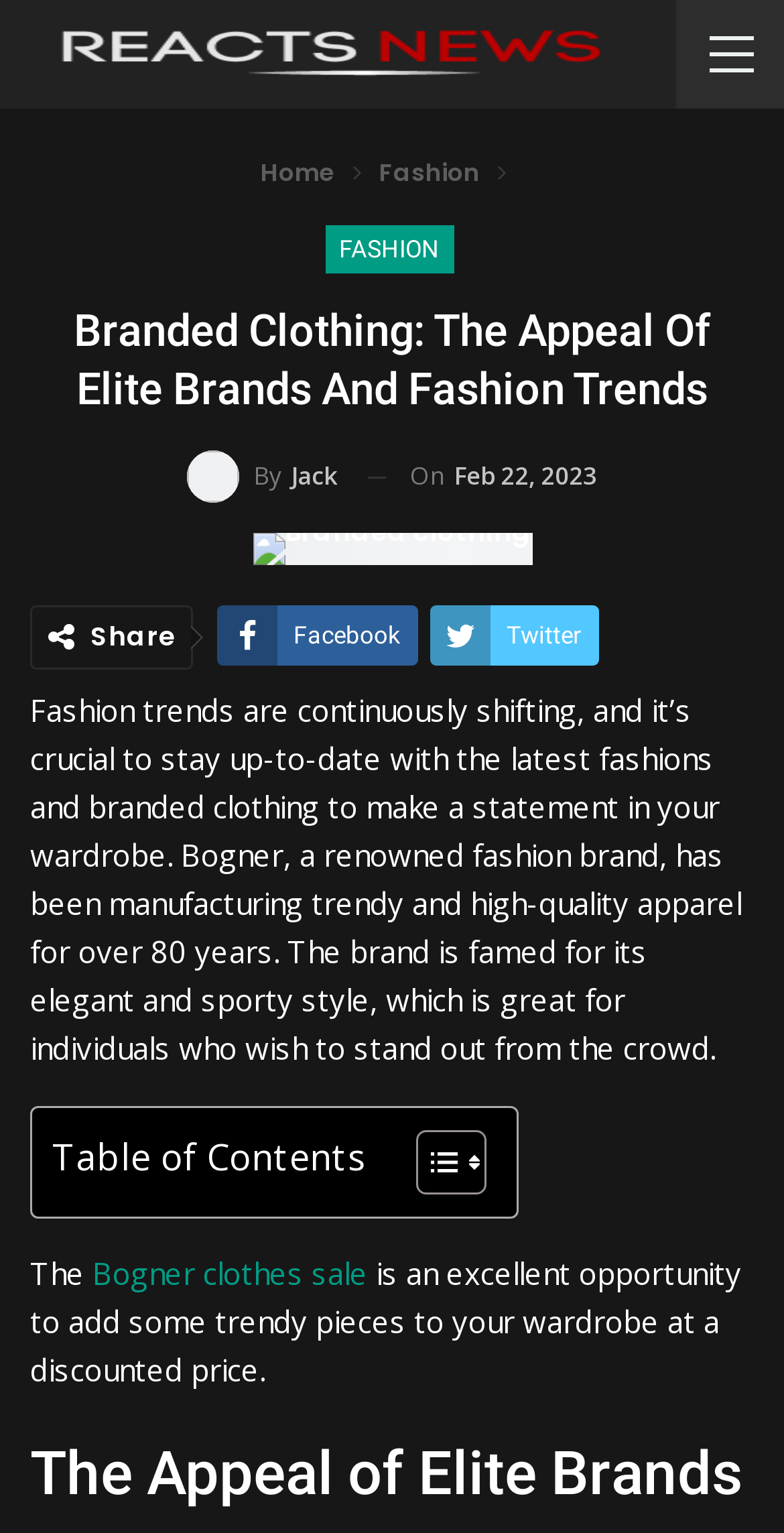What is the author's name?
Offer a detailed and exhaustive answer to the question.

The author's name is mentioned as 'By Jack' in the article, indicating that Jack is the person who wrote the article about branded clothing and fashion trends.